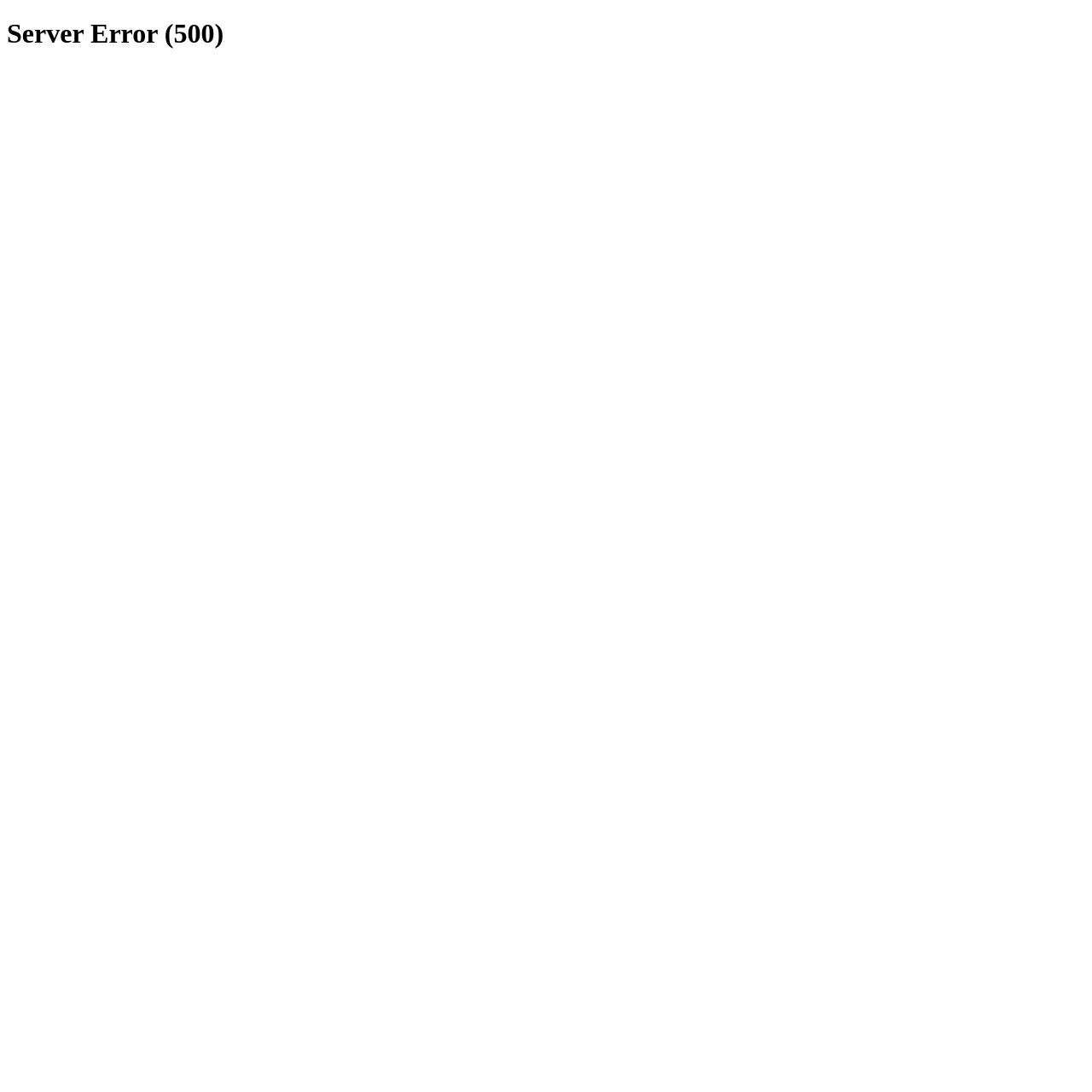Your task is to find and give the main heading text of the webpage.

Server Error (500)